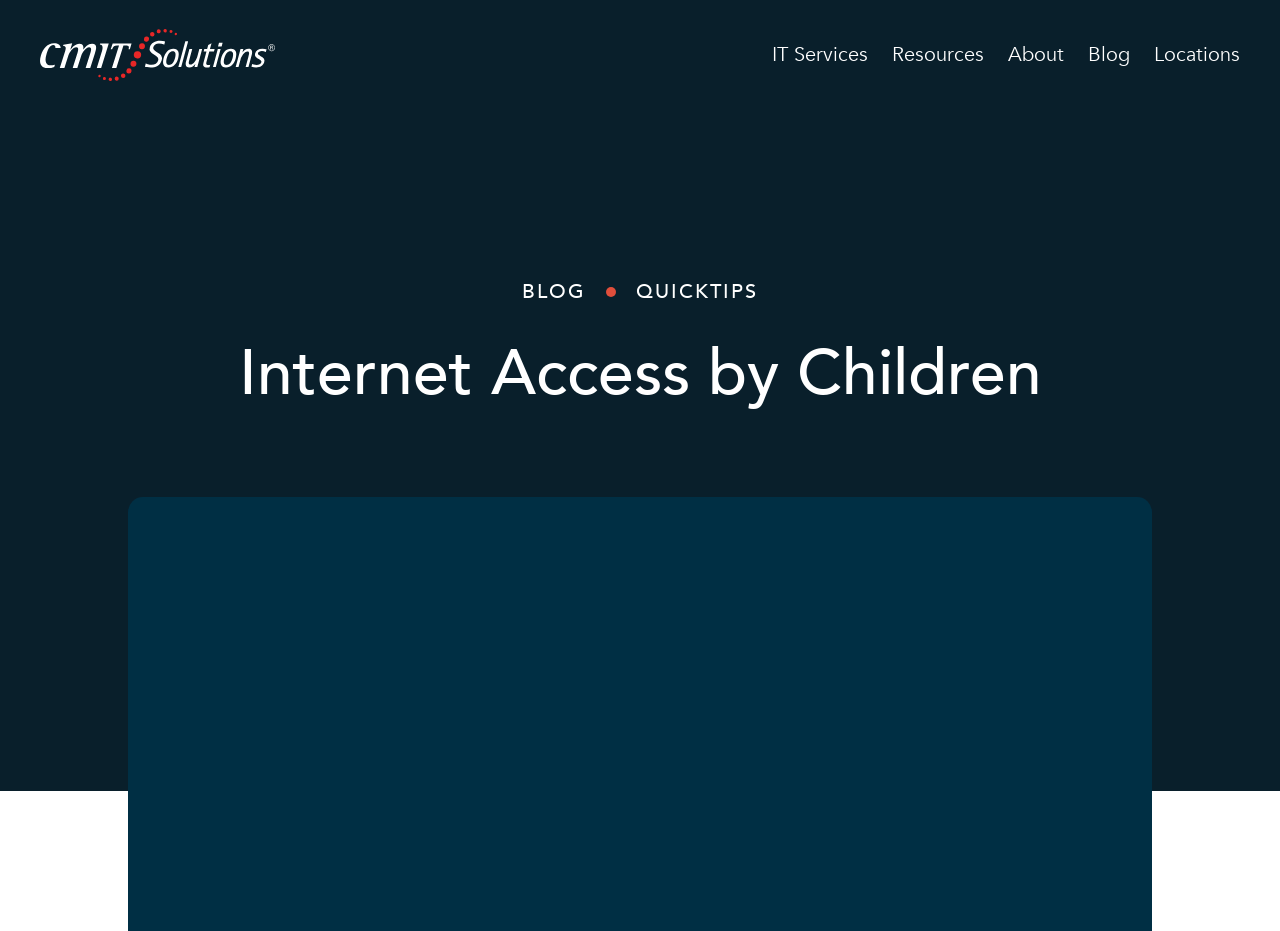Find the bounding box coordinates of the element I should click to carry out the following instruction: "go to IT Services".

[0.603, 0.045, 0.678, 0.073]